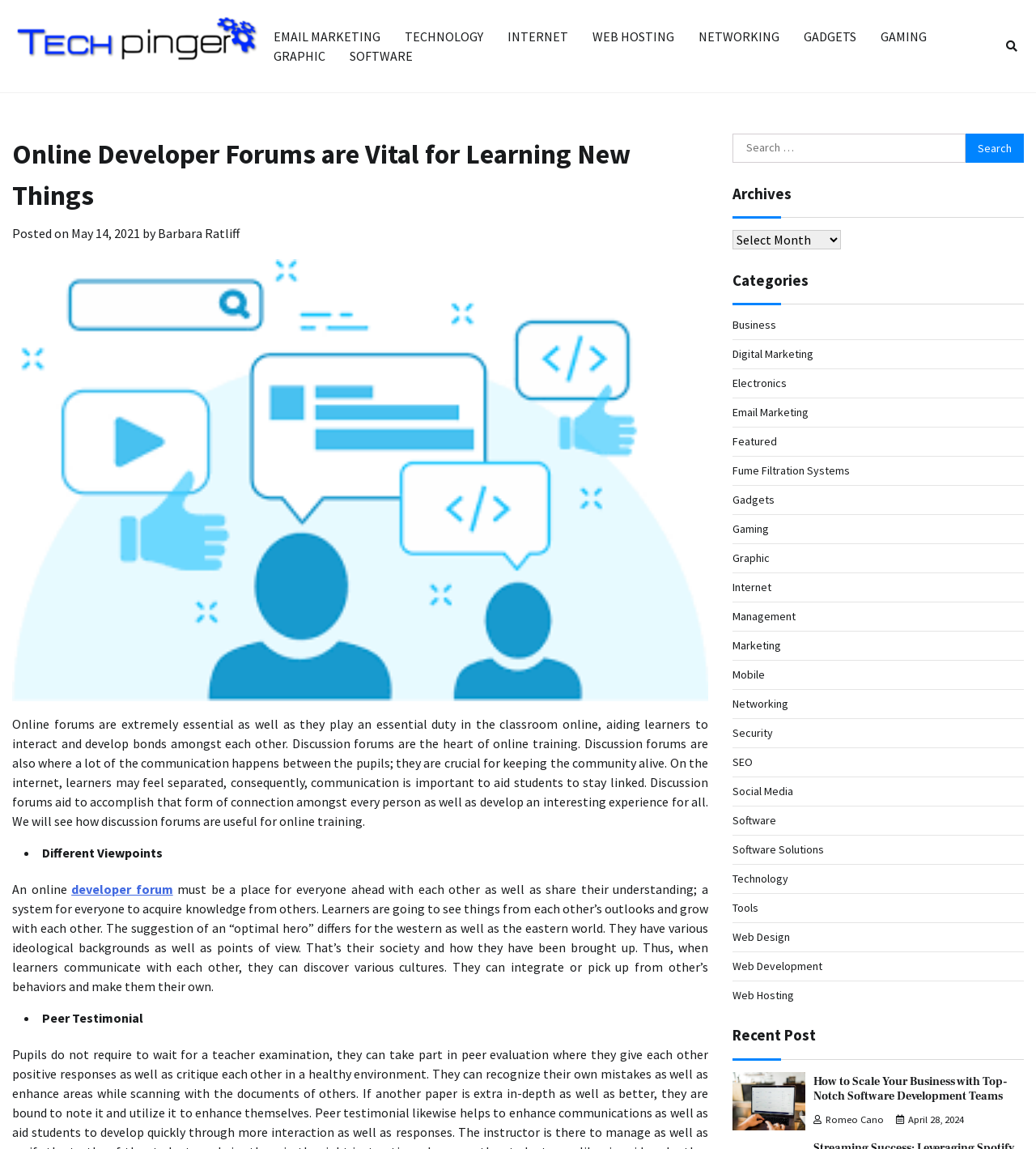Identify the bounding box coordinates for the UI element described as: "Electronics".

[0.707, 0.328, 0.759, 0.34]